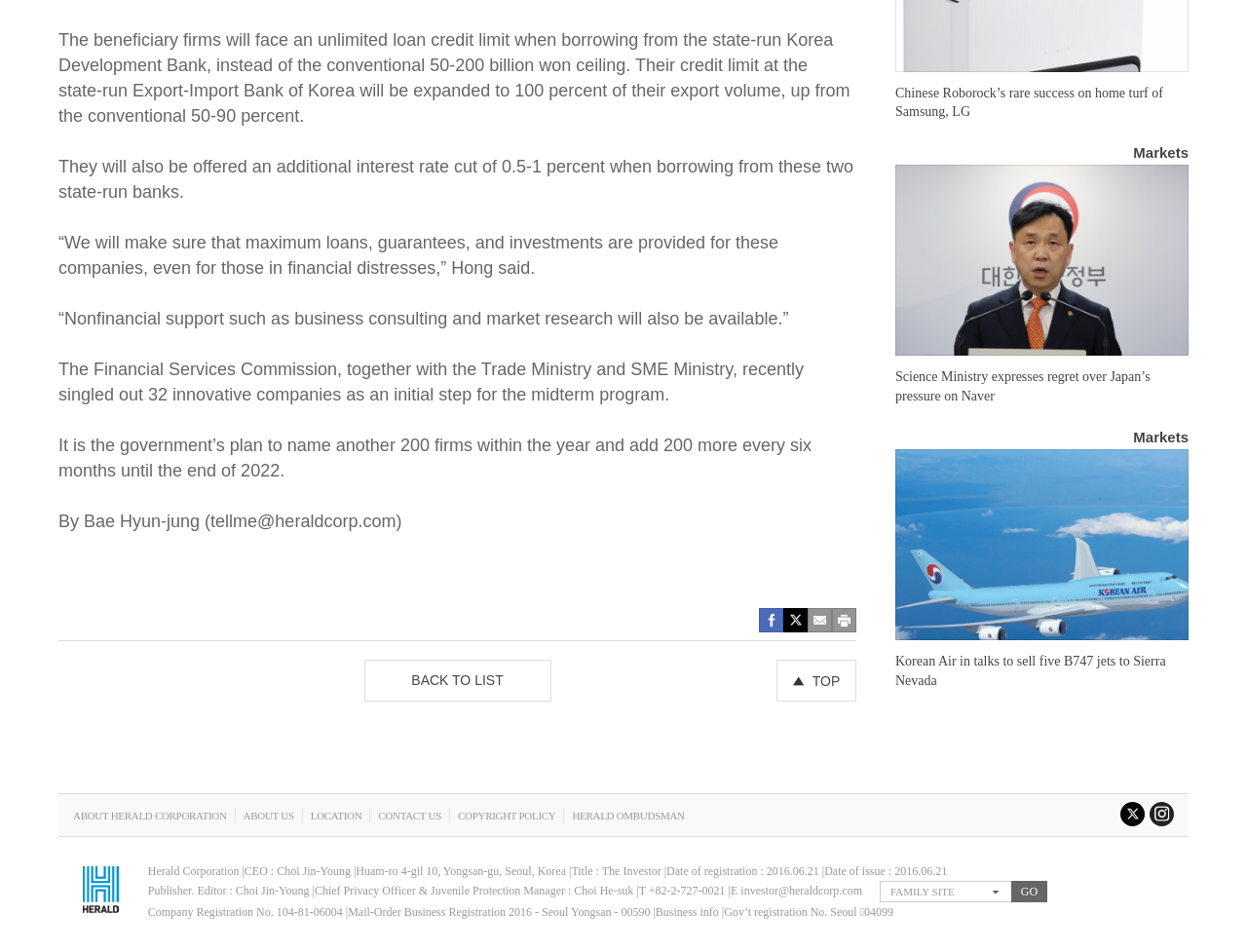Specify the bounding box coordinates of the region I need to click to perform the following instruction: "Share on Facebook". The coordinates must be four float numbers in the range of 0 to 1, i.e., [left, top, right, bottom].

[0.609, 0.641, 0.628, 0.659]